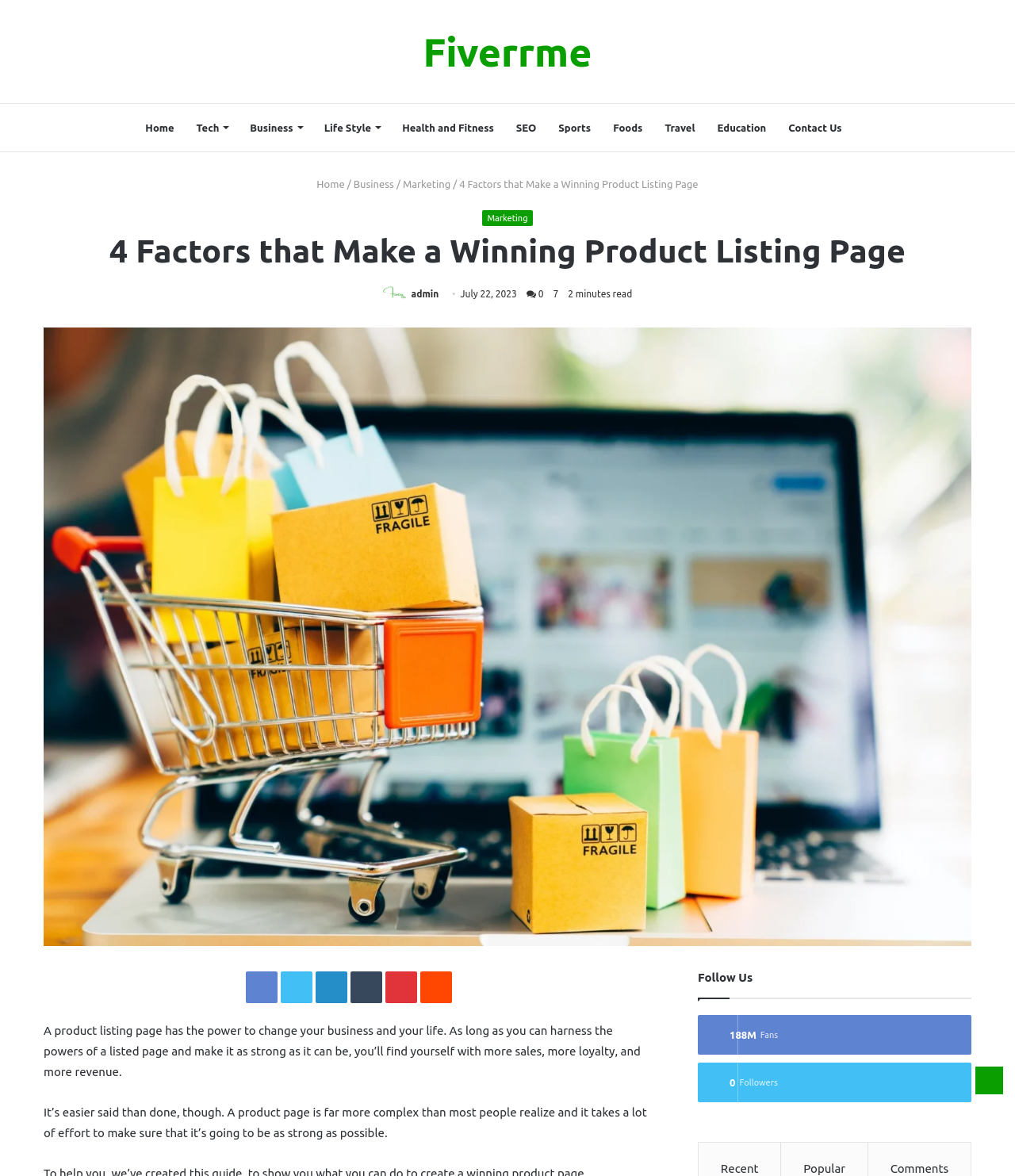How many social media links are present at the bottom of the page?
Identify the answer in the screenshot and reply with a single word or phrase.

6